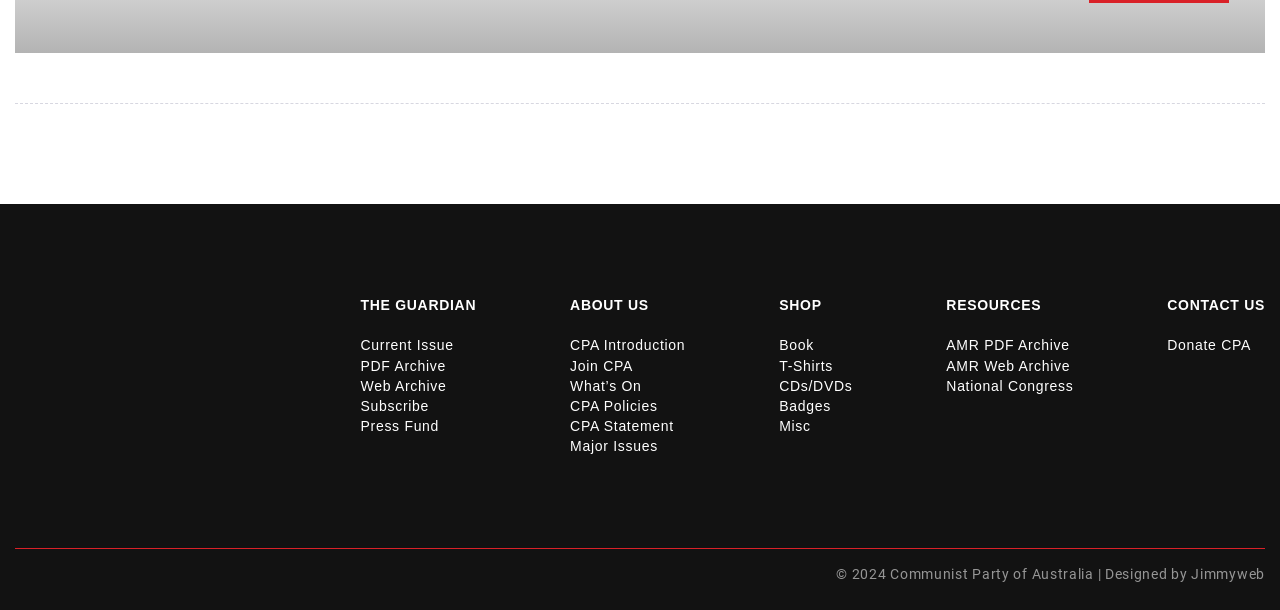What is the name of the designer of the webpage?
Please provide a single word or phrase answer based on the image.

Jimmyweb